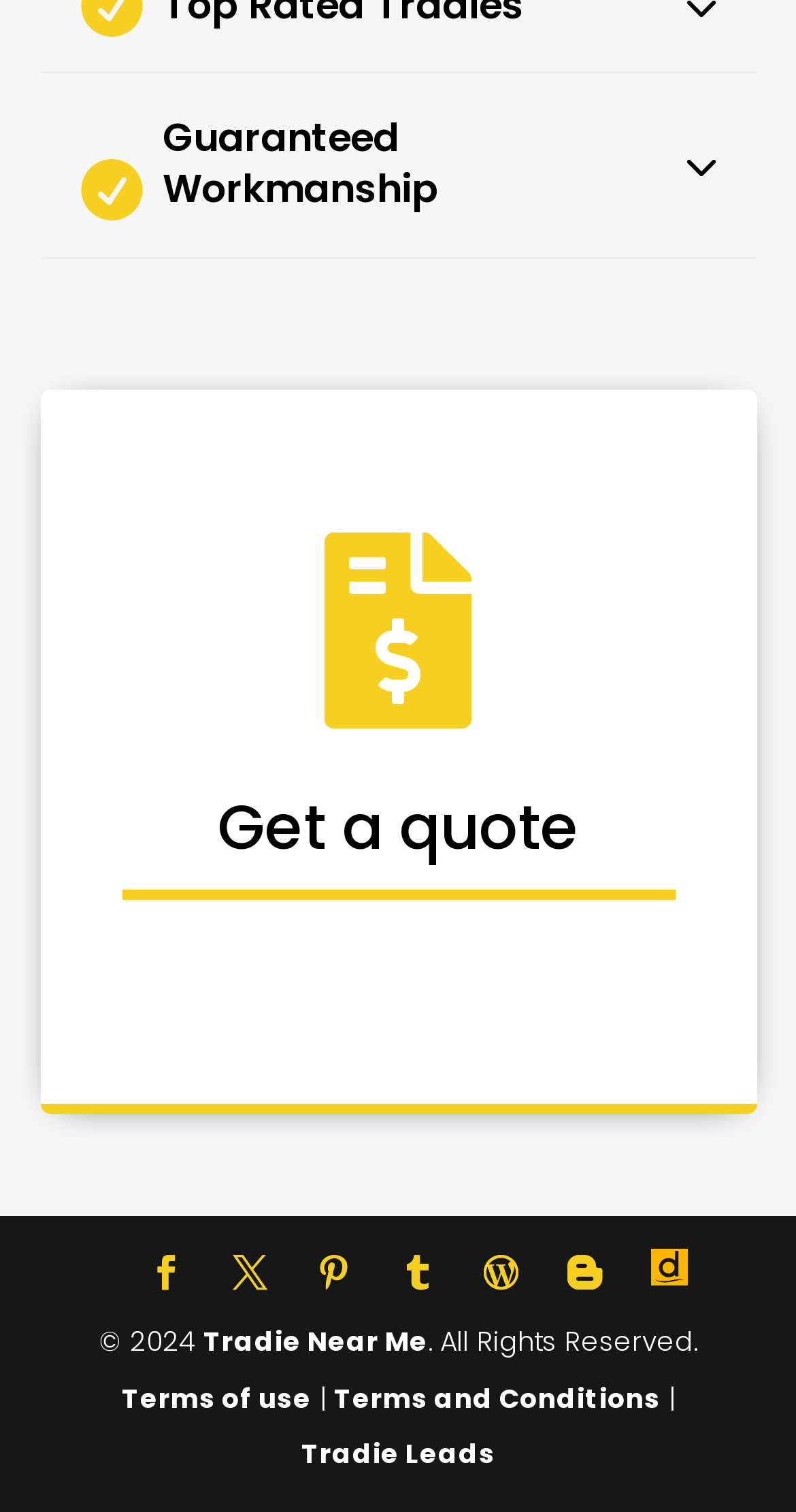How many social media links are at the bottom of the webpage?
Using the visual information from the image, give a one-word or short-phrase answer.

7